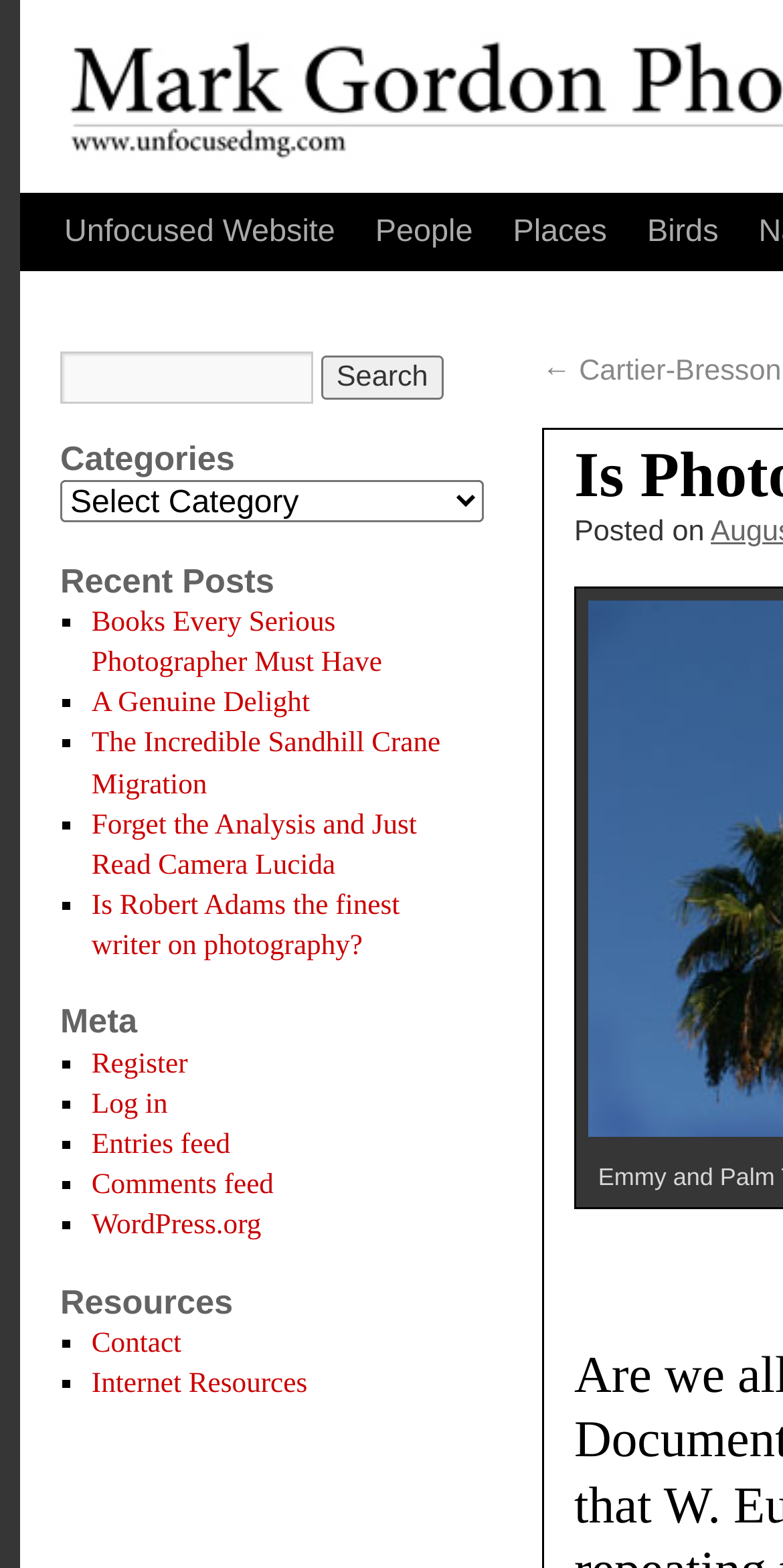Identify and provide the title of the webpage.

Is Photography Dead?